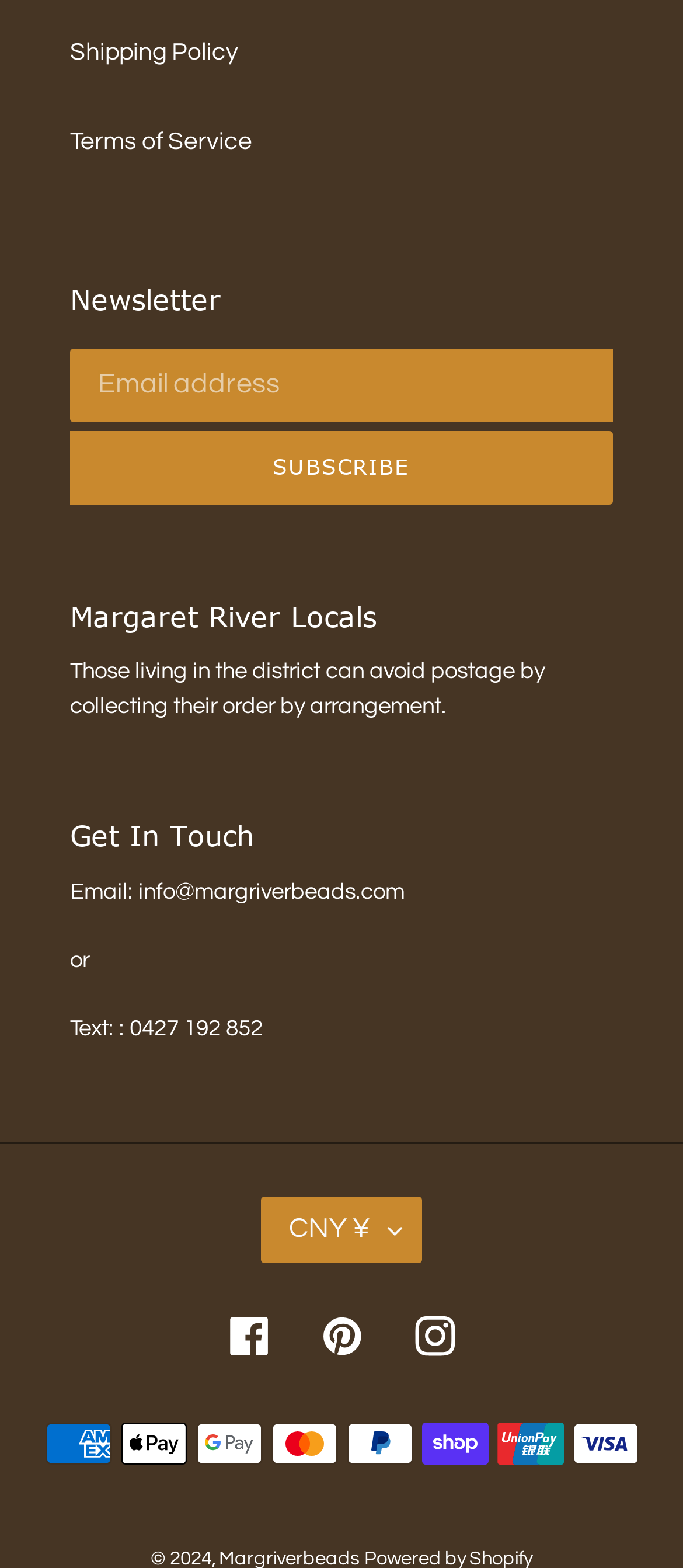What is the currency option?
Please provide a detailed and comprehensive answer to the question.

I found the currency option by looking at the 'CURRENCY' heading, which has a button that says 'CNY ¥'.